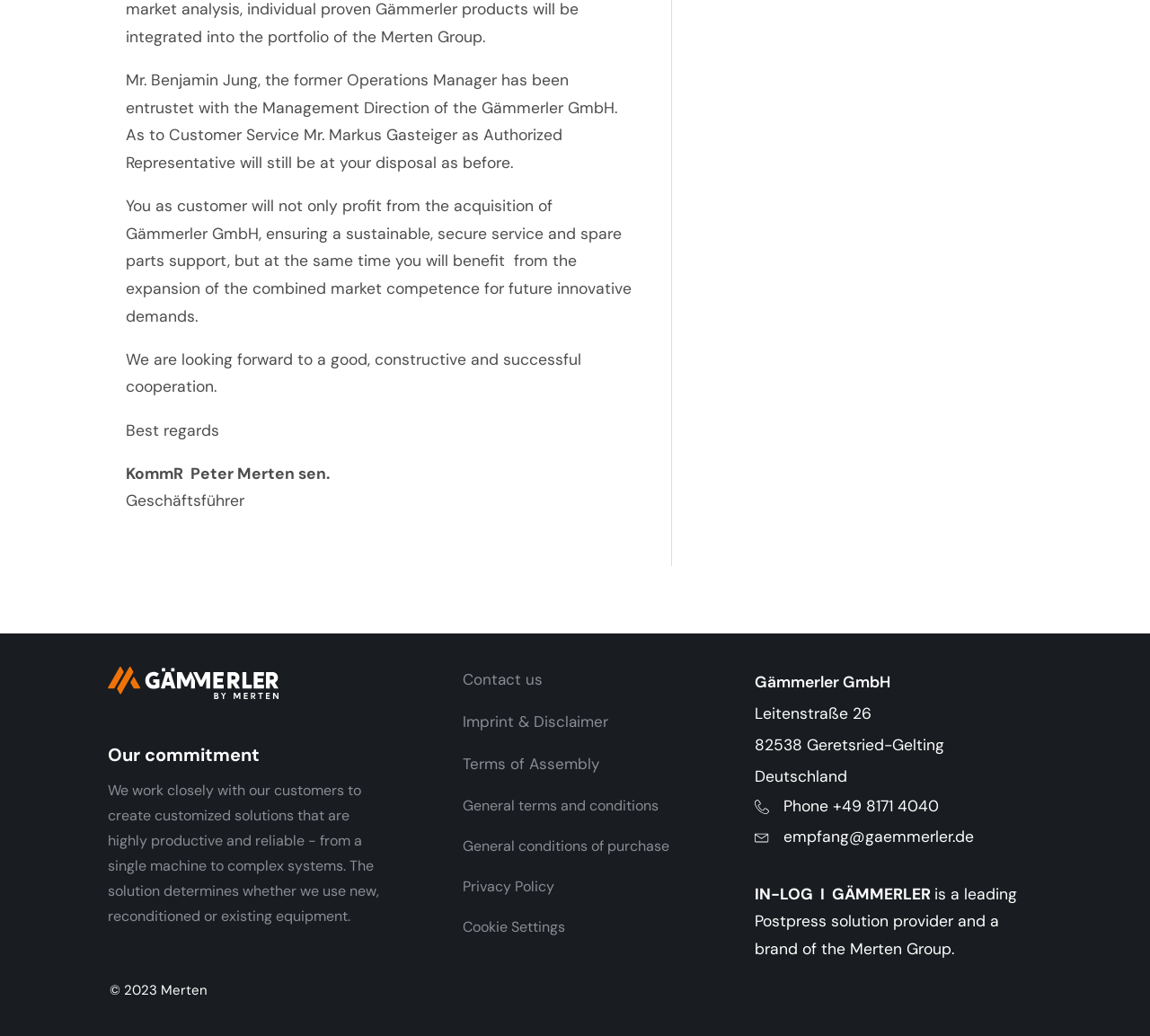Locate the coordinates of the bounding box for the clickable region that fulfills this instruction: "View imprint and disclaimer".

[0.402, 0.684, 0.529, 0.71]